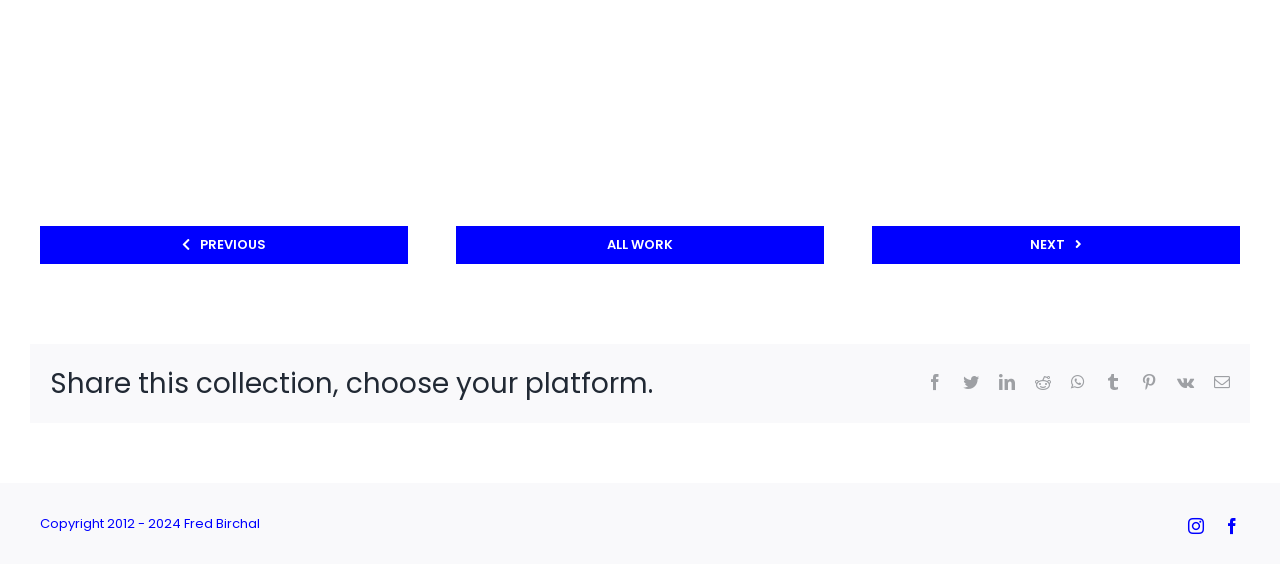Identify the bounding box coordinates of the section that should be clicked to achieve the task described: "Go to previous page".

[0.031, 0.401, 0.319, 0.468]